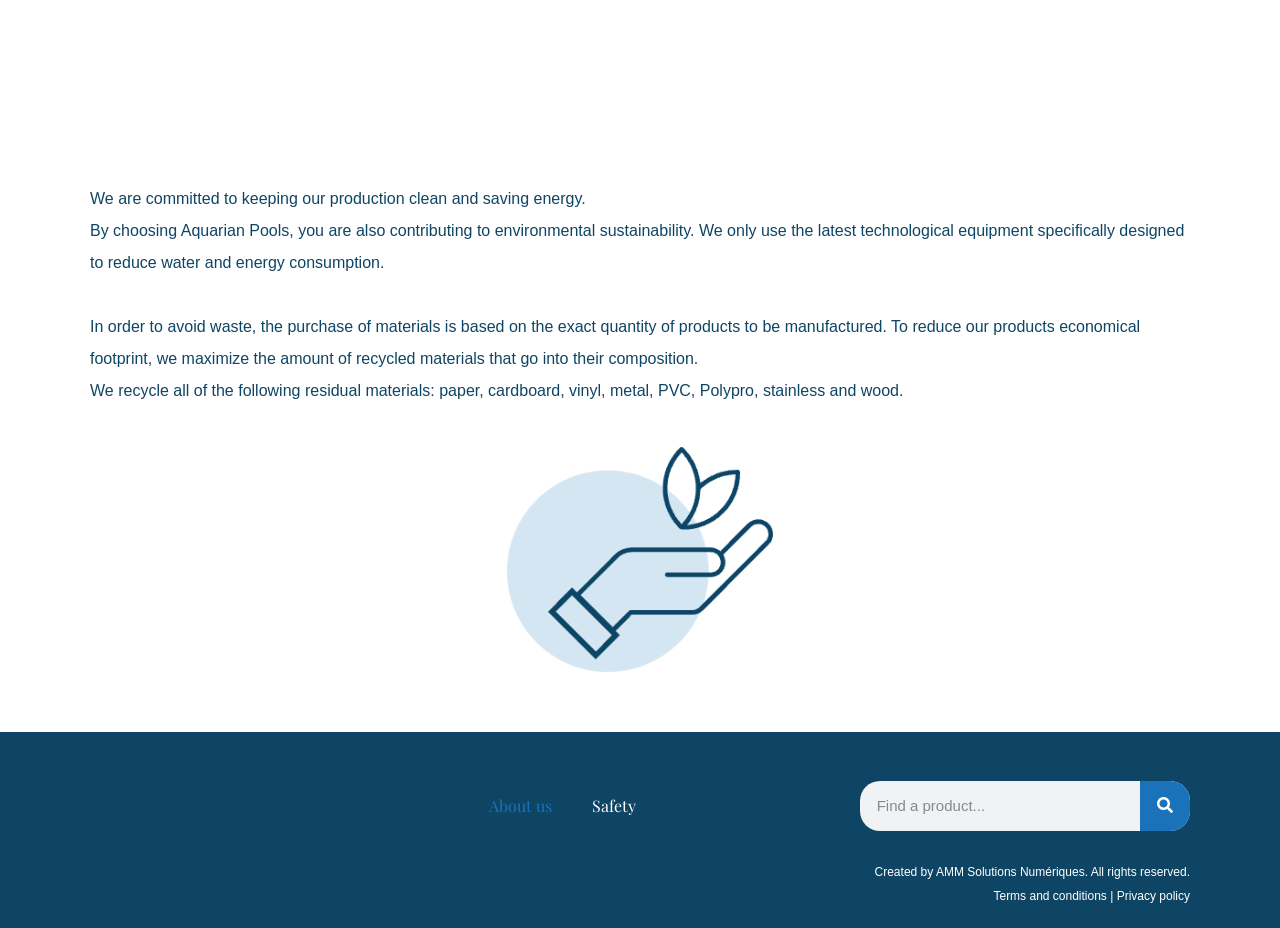What are the available links at the bottom of the webpage?
Respond with a short answer, either a single word or a phrase, based on the image.

About us, Safety, Terms and conditions, Privacy policy